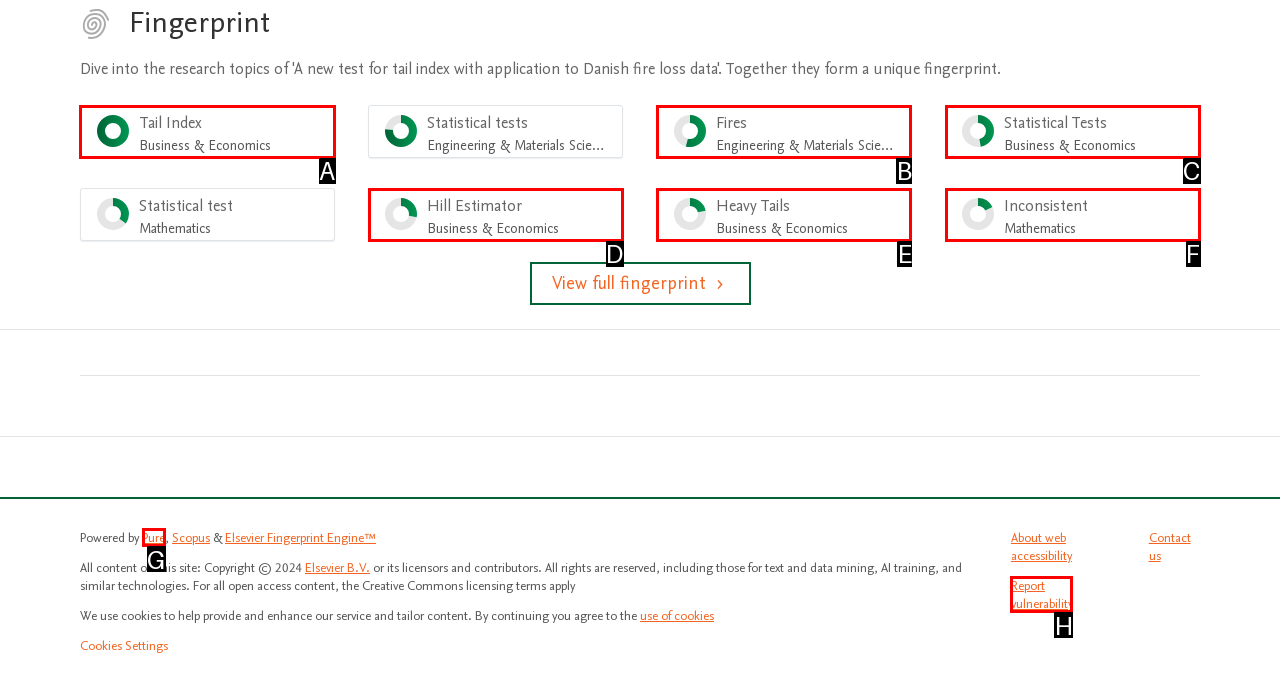Select the appropriate HTML element to click on to finish the task: Select Tail Index Business & Economics.
Answer with the letter corresponding to the selected option.

A